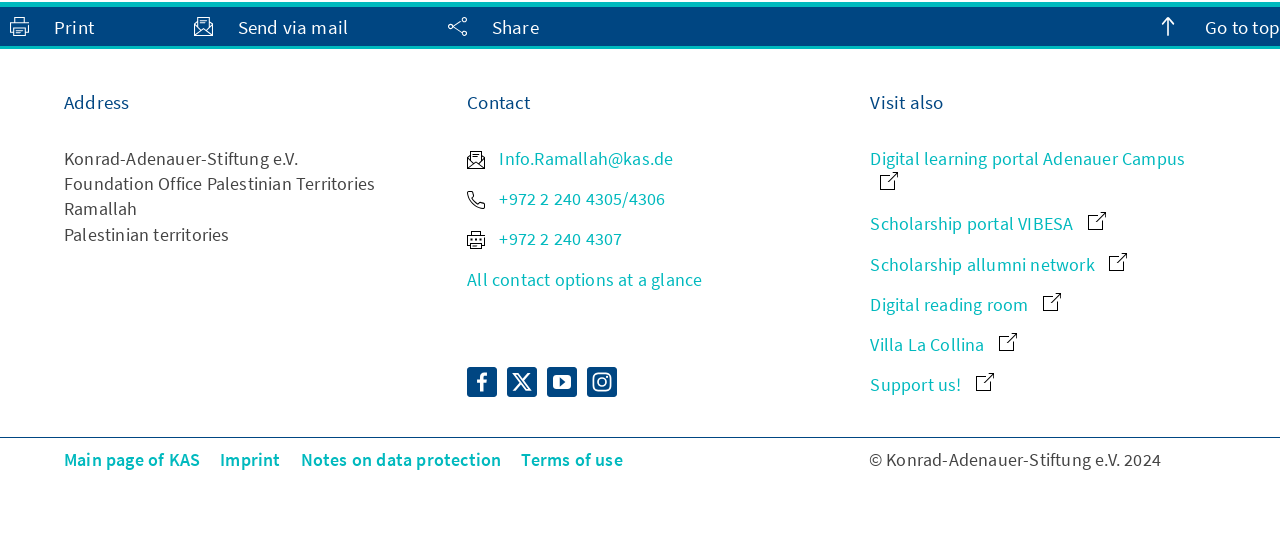Please provide a comprehensive response to the question based on the details in the image: How many contact options are available?

The contact options can be found in the section 'Contact' at the top of the webpage. There are four links: an email address, two phone numbers, and a link to 'All contact options at a glance'.